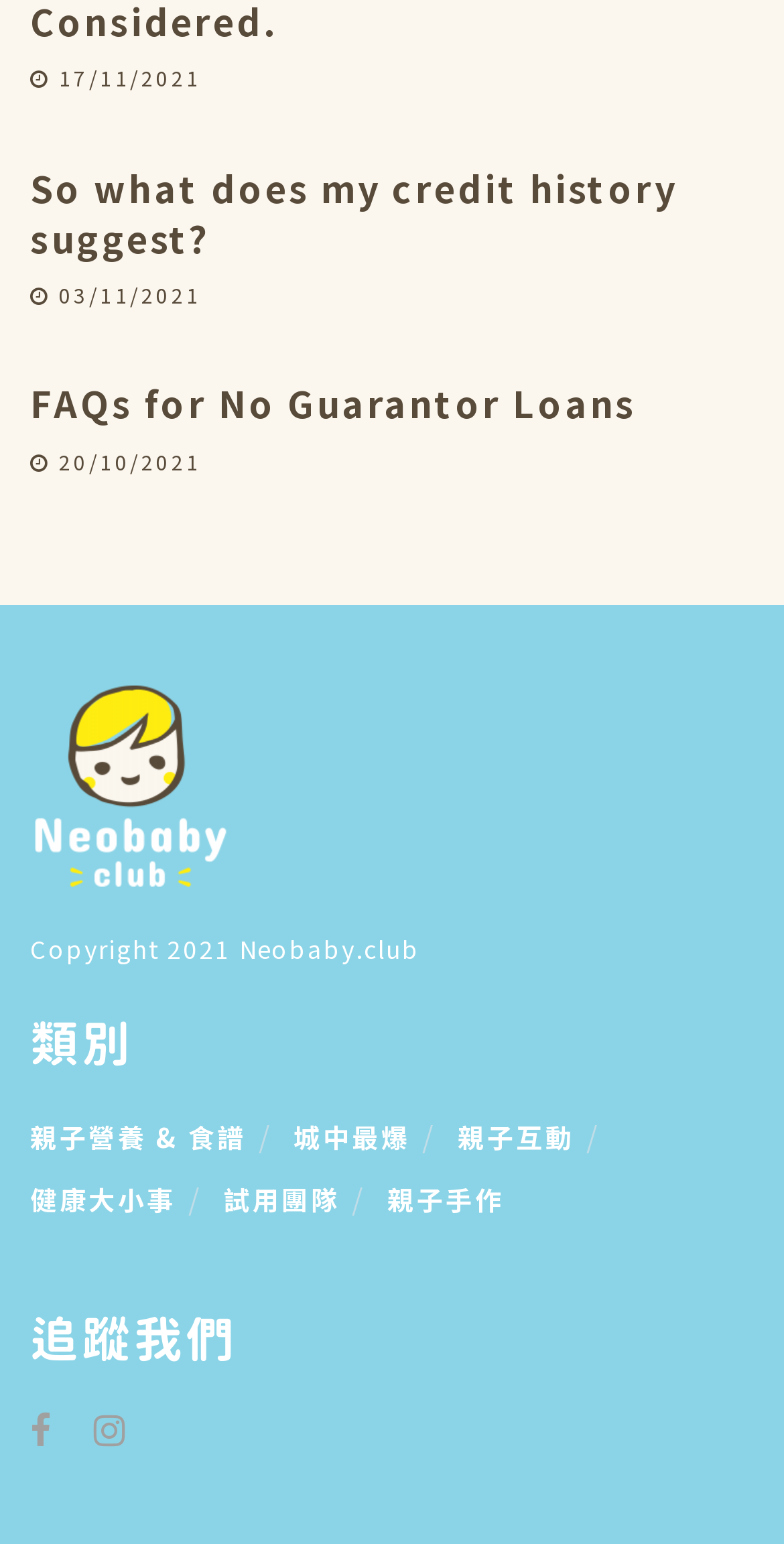Identify the coordinates of the bounding box for the element described below: "parent_node: Copyright 2021 Neobaby.club". Return the coordinates as four float numbers between 0 and 1: [left, top, right, bottom].

[0.038, 0.444, 0.962, 0.574]